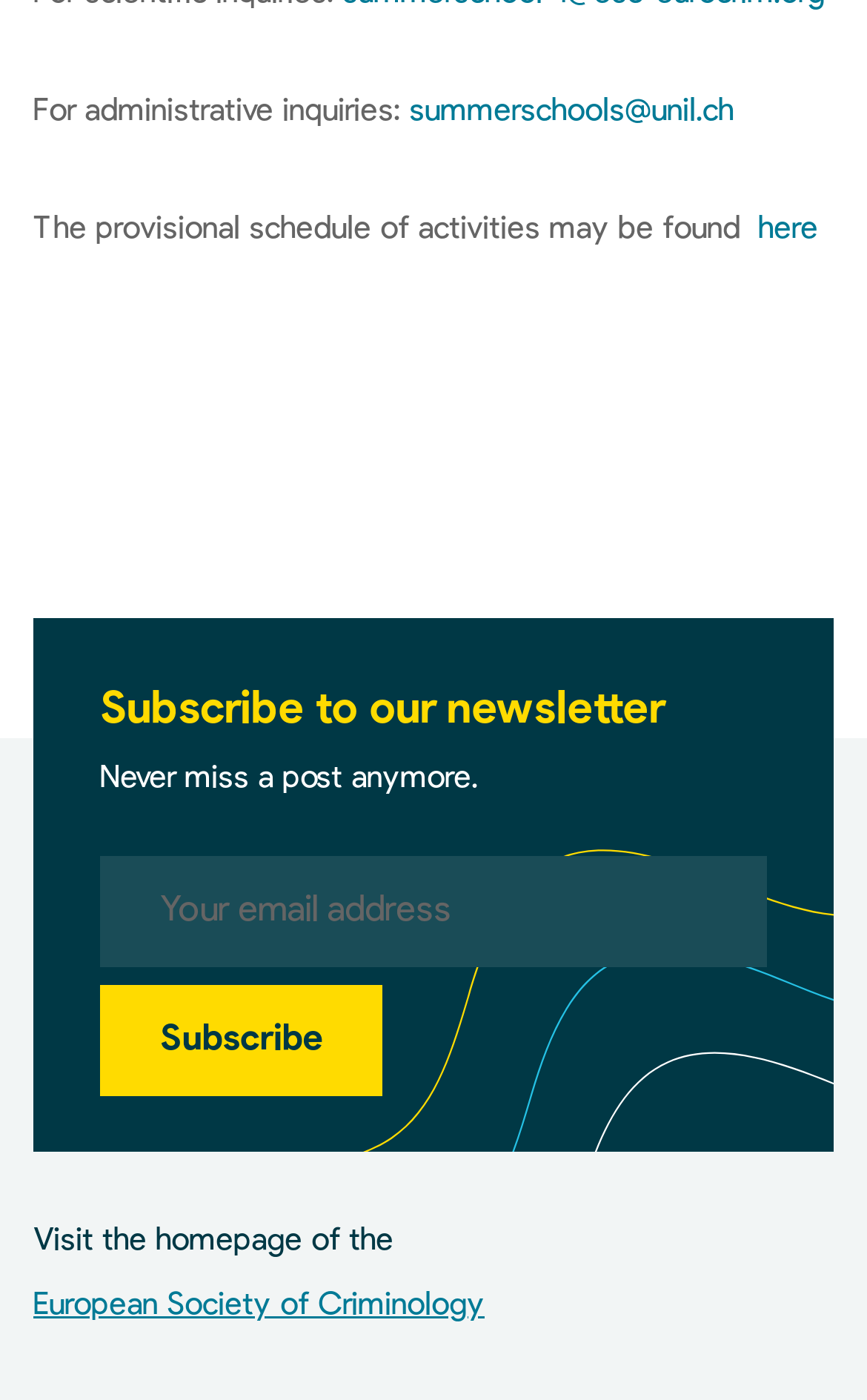Answer briefly with one word or phrase:
What is the function of the button below the email address field?

Subscribe